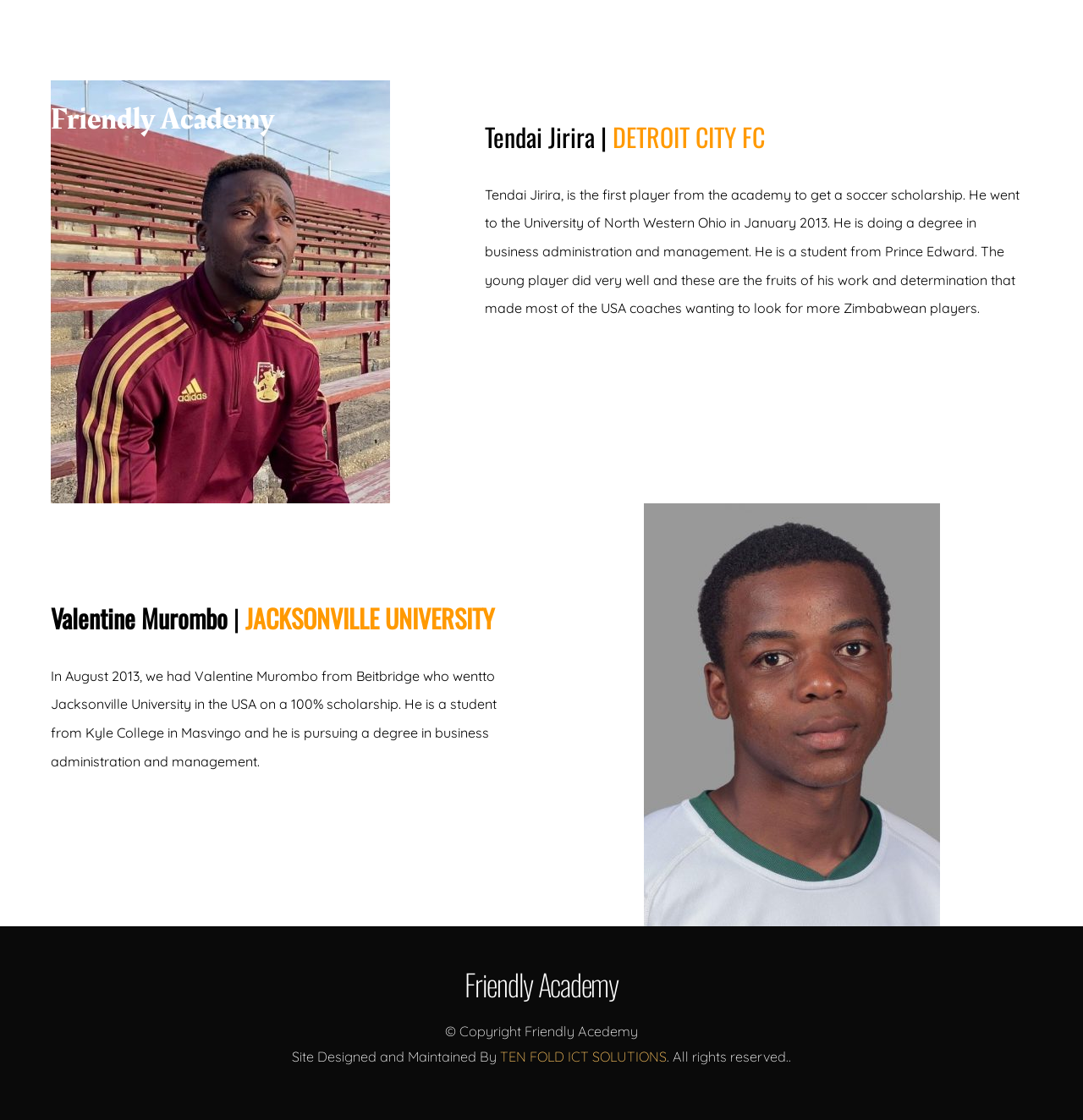Identify the bounding box for the element characterized by the following description: "About Us".

[0.442, 0.072, 0.518, 0.141]